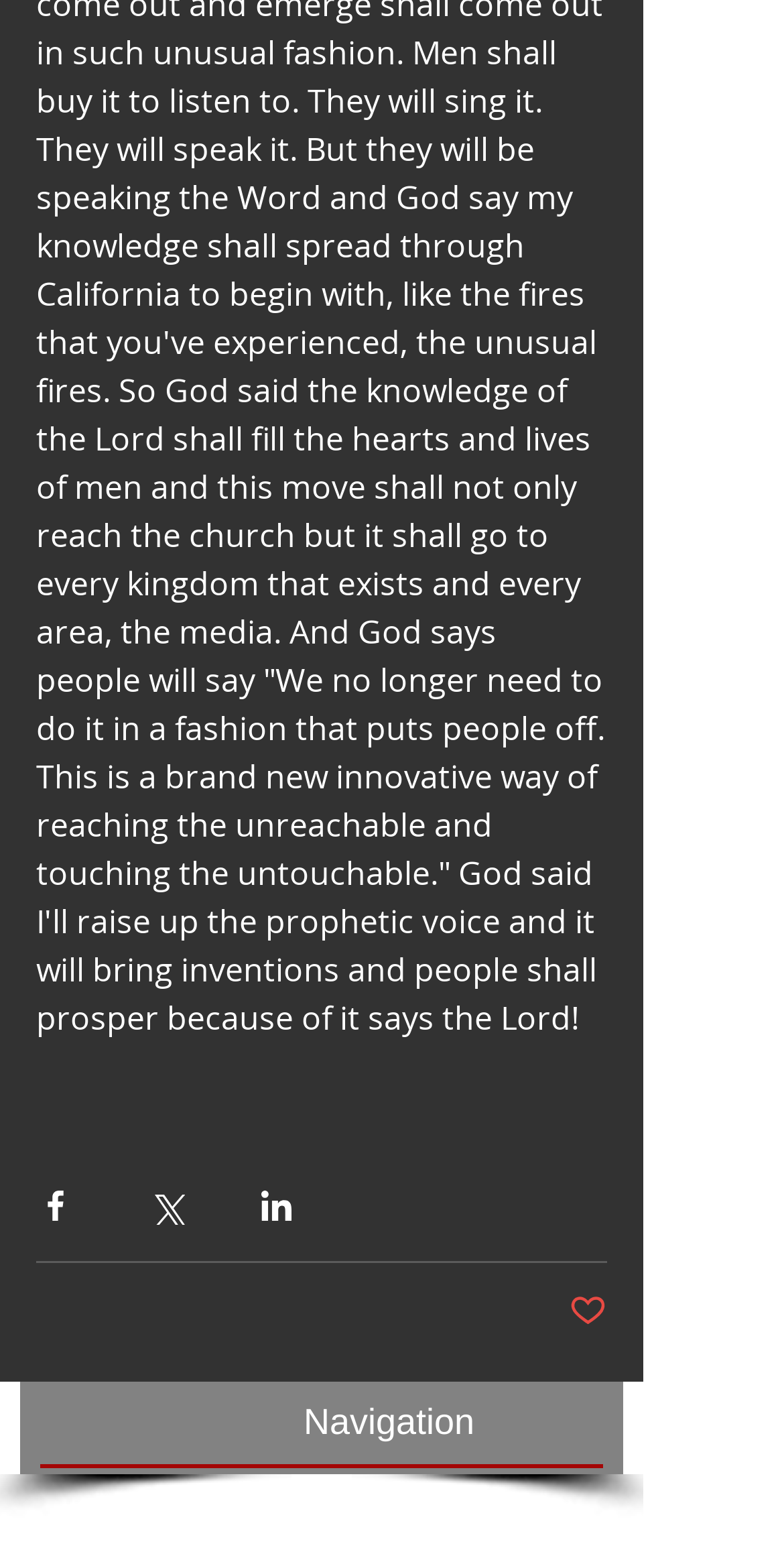What is the position of the 'Navigation' heading?
Carefully analyze the image and provide a detailed answer to the question.

The 'Navigation' heading is located at the bottom of the webpage, as indicated by its y1 and y2 coordinates, which are higher than those of the other elements.